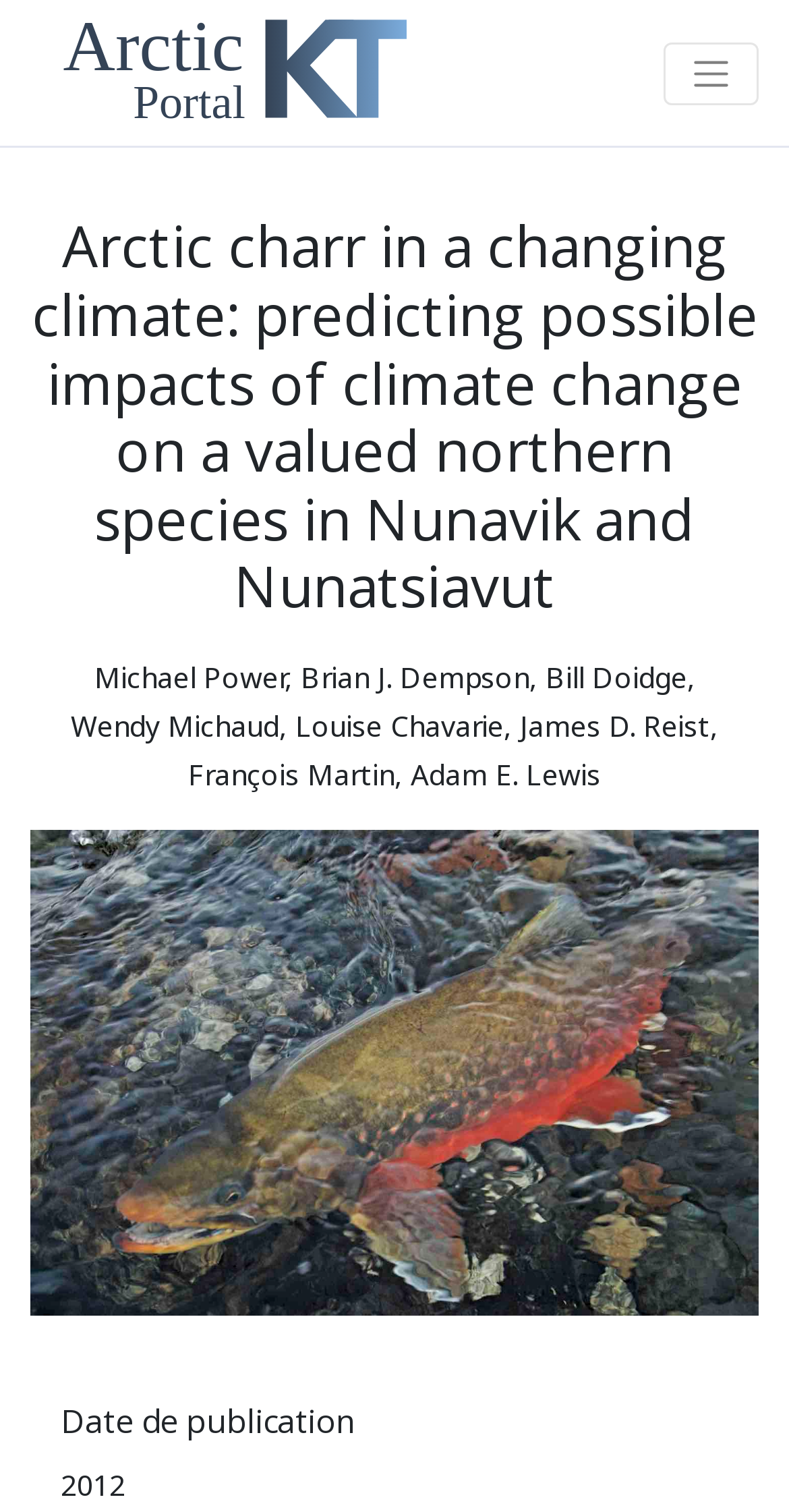Describe every aspect of the webpage comprehensively.

The webpage appears to be a research article or publication page, focused on the topic of Arctic charr in a changing climate. At the top left of the page, there is a link to the "ArcticKT Portal" accompanied by an image with the same name. 

To the right of this link, there is a button labeled "Toggle navigation" which controls a responsive navigation menu. Below this button, there is a header section that spans the width of the page. Within this header, there is a prominent heading that displays the title of the article, "Arctic charr in a changing climate: predicting possible impacts of climate change on a valued northern species in Nunavik and Nunatsiavut". 

Below the title, there is a list of authors, including Michael Power, Brian J. Dempson, and others. Further down, there is a large image that takes up most of the width of the page. At the bottom of the page, there is a section with a heading labeled "Date de publication" and a static text element displaying the year "2012".